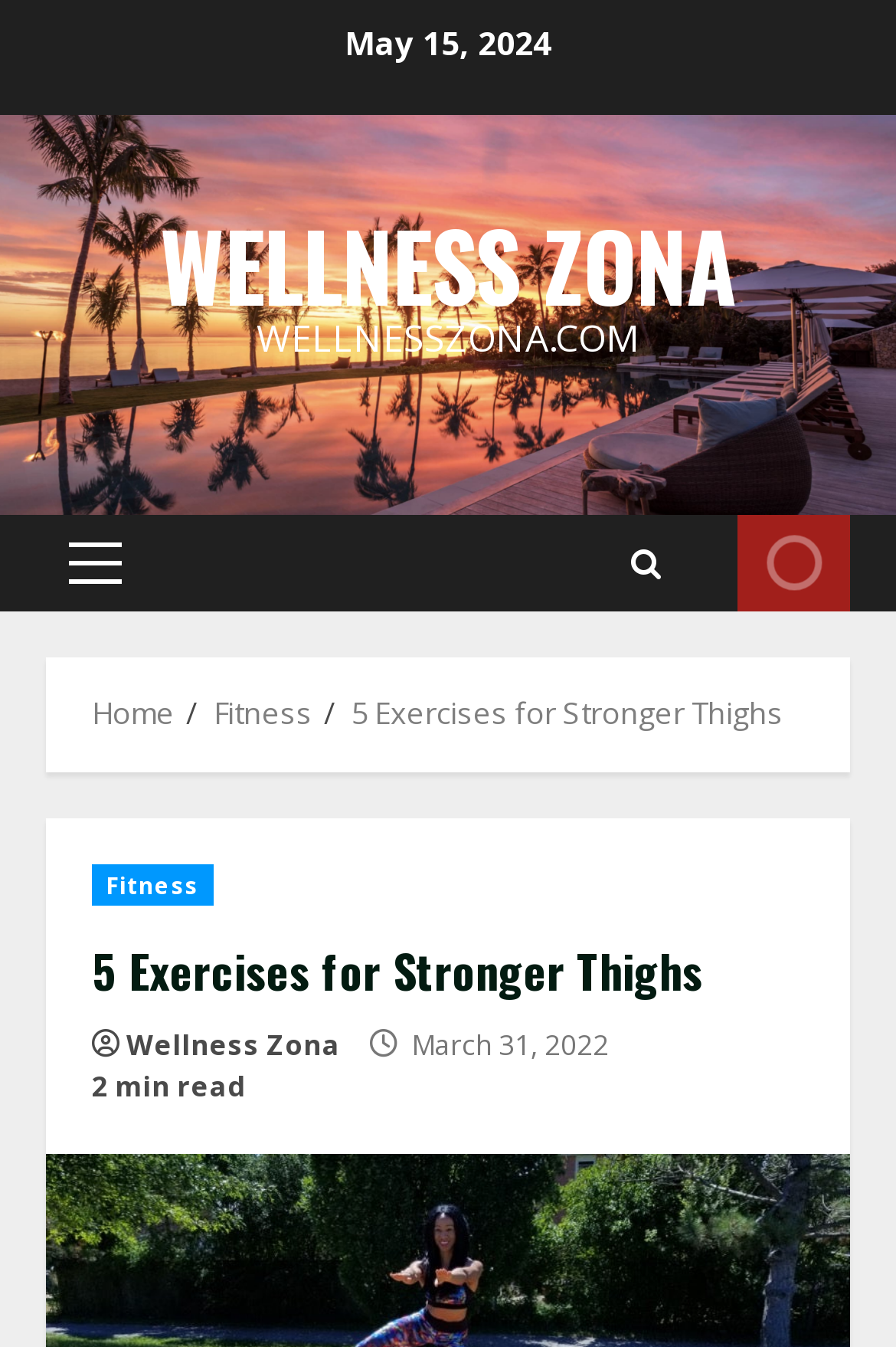Determine the bounding box coordinates of the clickable region to follow the instruction: "browse fitness category".

[0.238, 0.514, 0.349, 0.544]